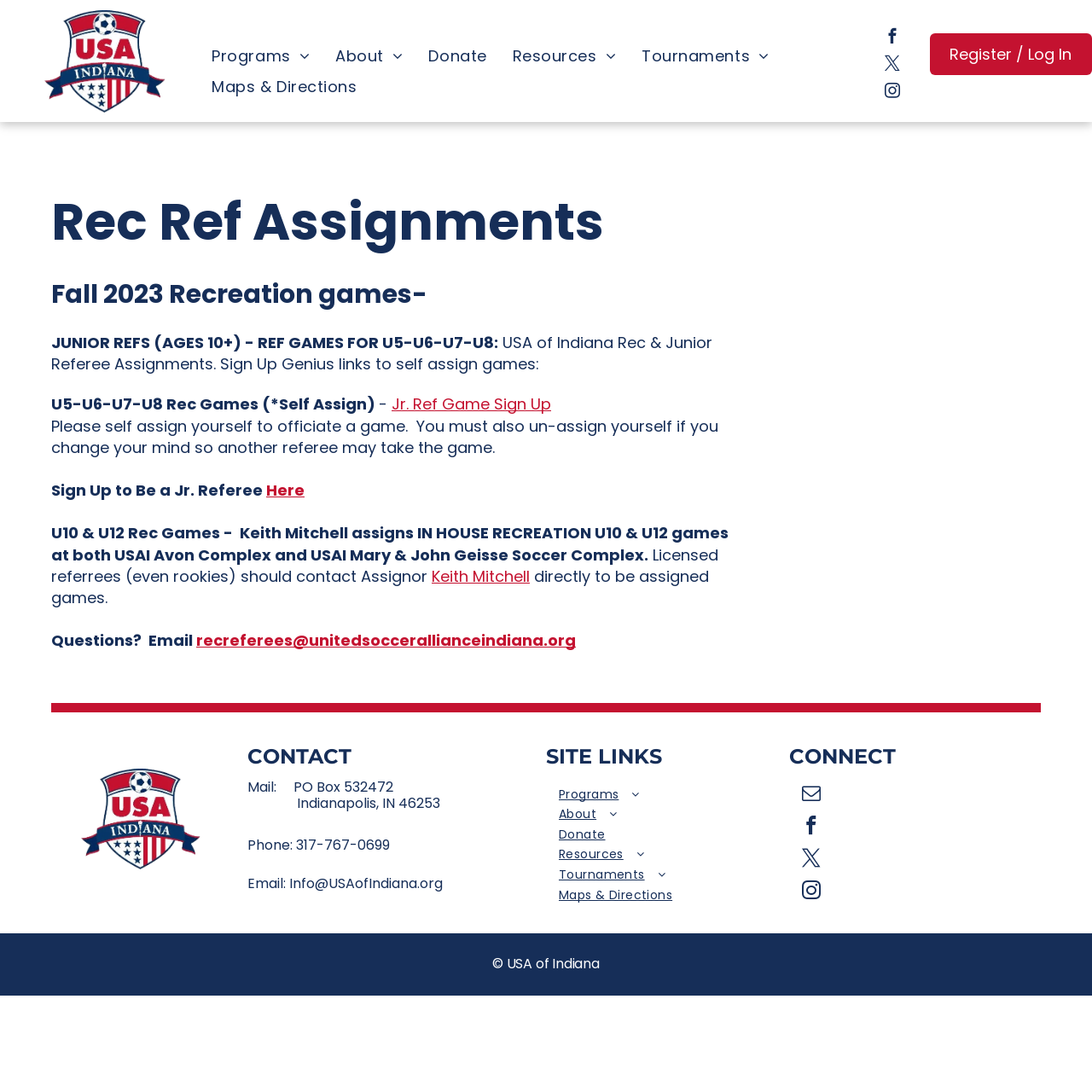Give a concise answer using only one word or phrase for this question:
What is the name of the organization?

USA of Indiana